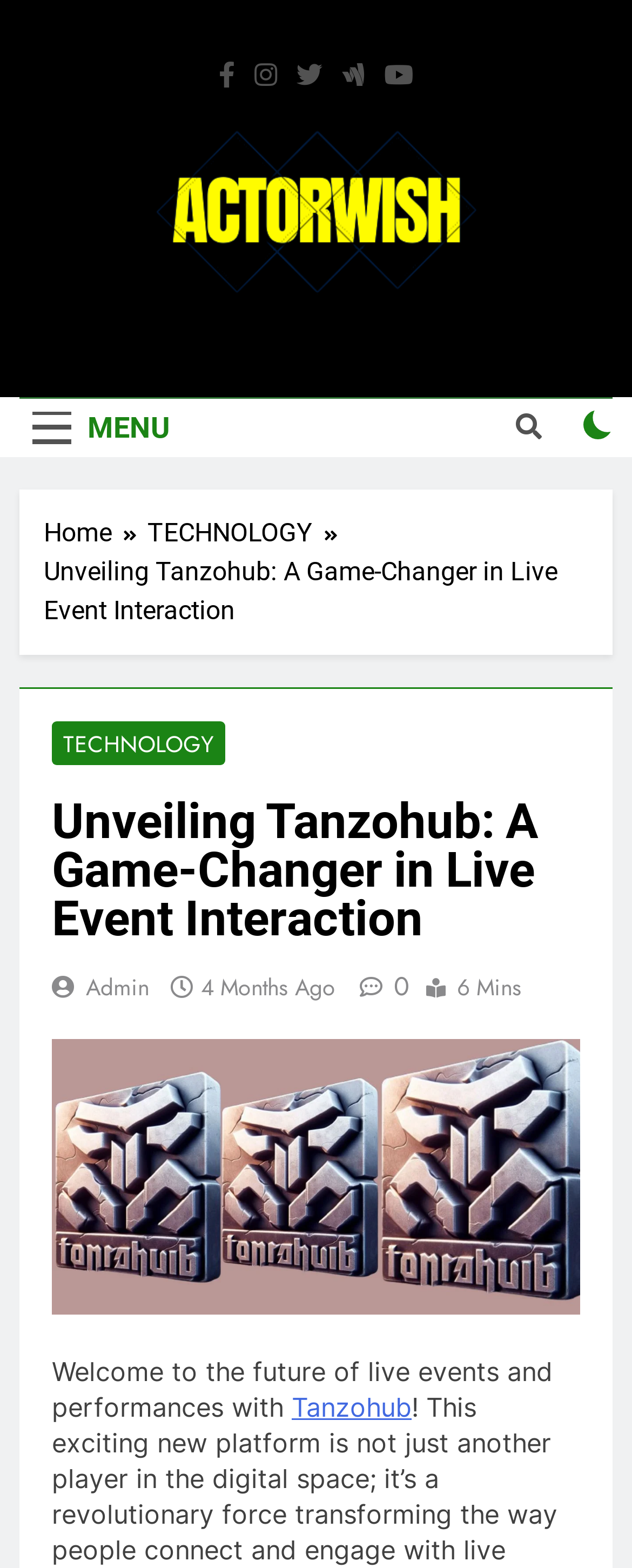What is the topic of the article?
Refer to the image and provide a one-word or short phrase answer.

Technology